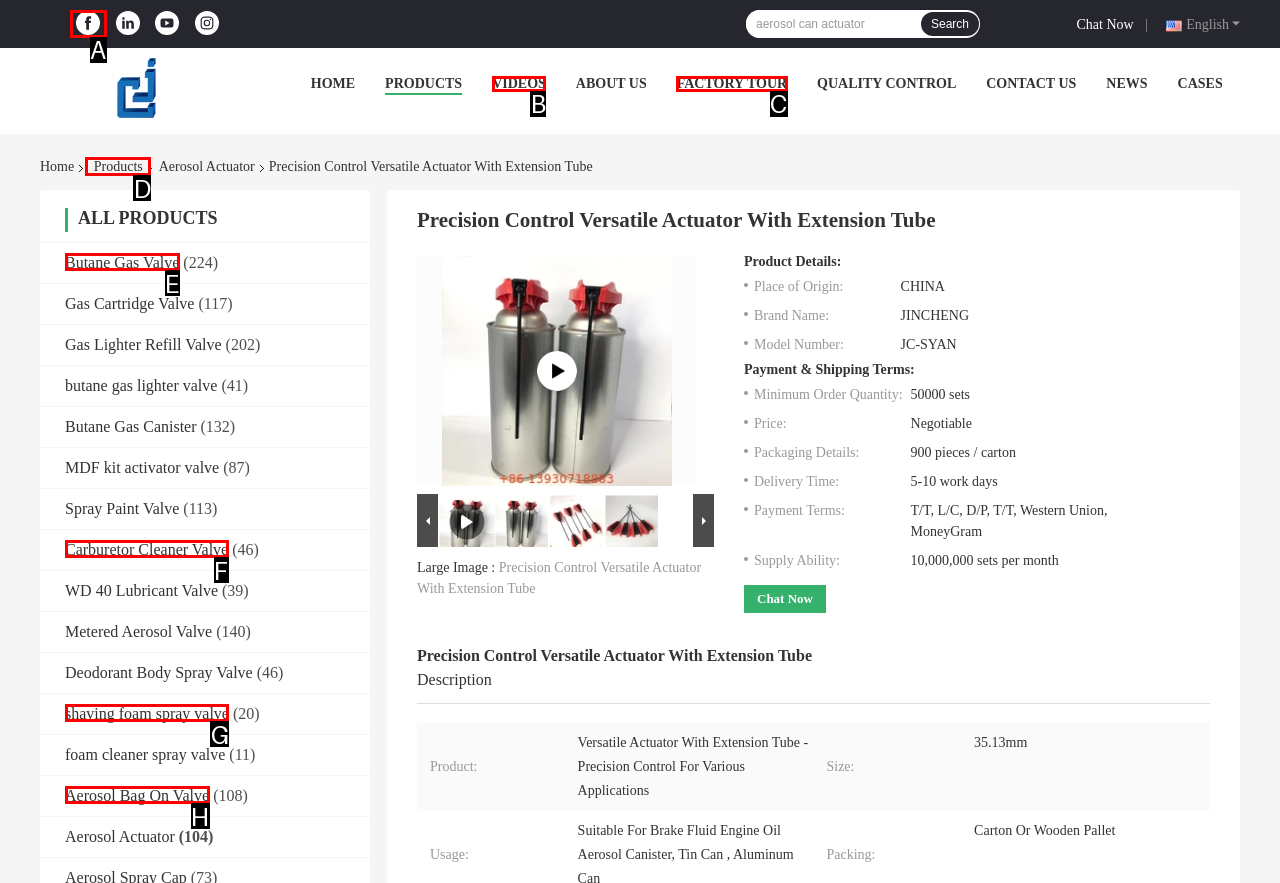Select the option I need to click to accomplish this task: Visit the company's Facebook page
Provide the letter of the selected choice from the given options.

A